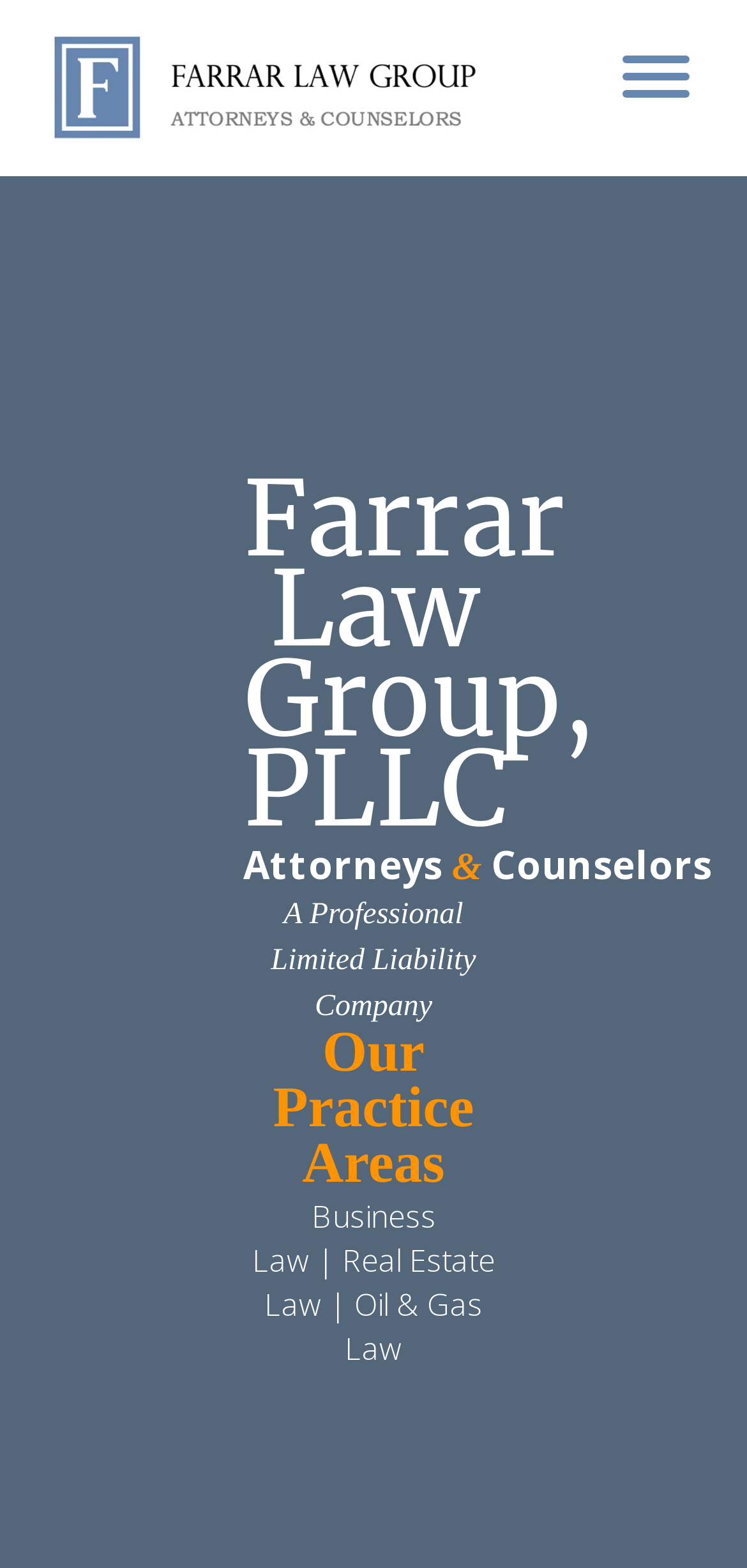Is there an image on the top right corner of the webpage?
Please provide a full and detailed response to the question.

I determined this answer by looking at the image element that is located within the link element with bounding box coordinates [0.833, 0.035, 0.923, 0.062], which suggests that it is positioned on the top right corner of the webpage.